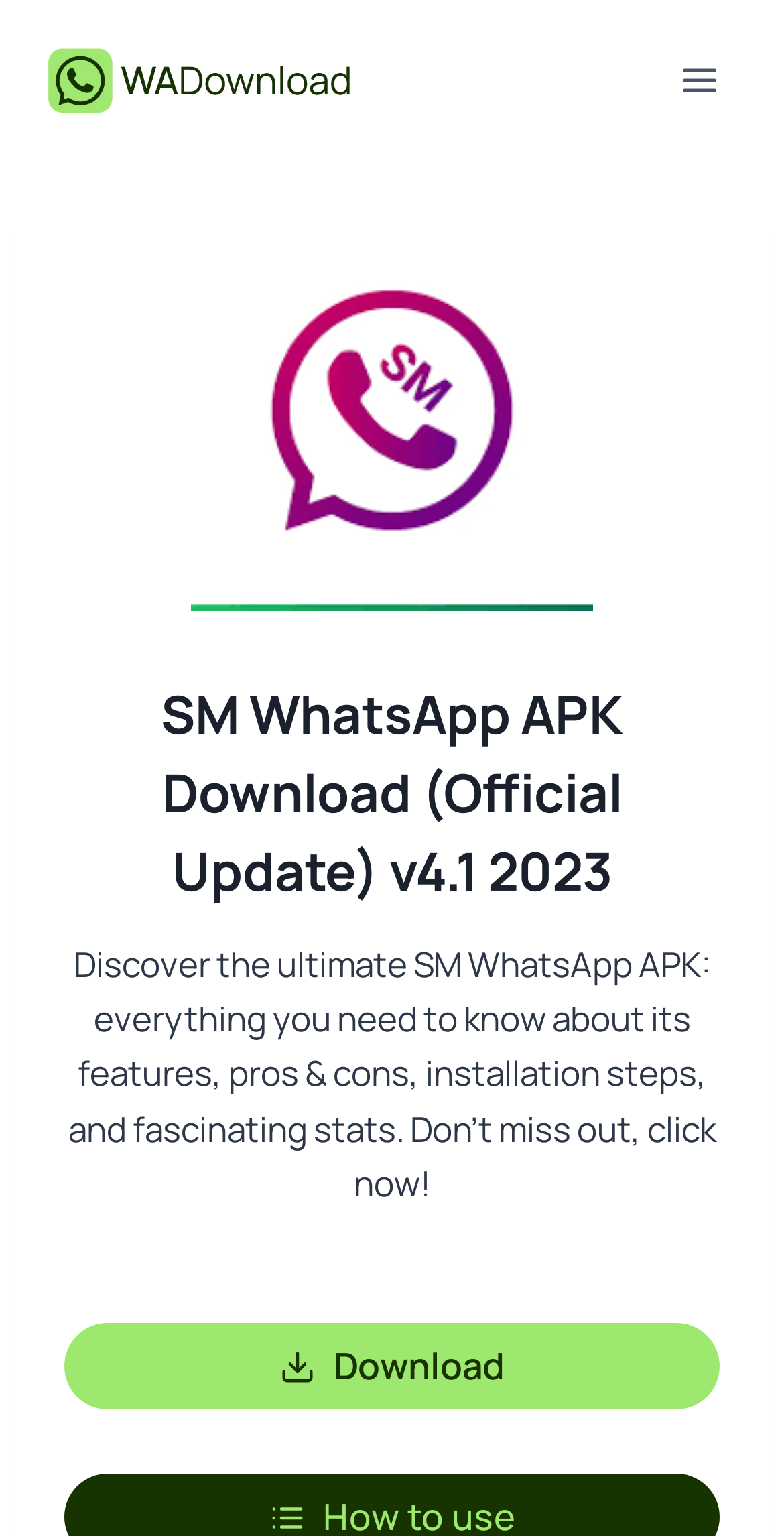What is the function of the 'Scroll to top' button?
Please provide an in-depth and detailed response to the question.

I inferred the function of the 'Scroll to top' button by its name and position. The button's name suggests that it is used to scroll to the top of the webpage, and its position at the bottom of the page supports this functionality.